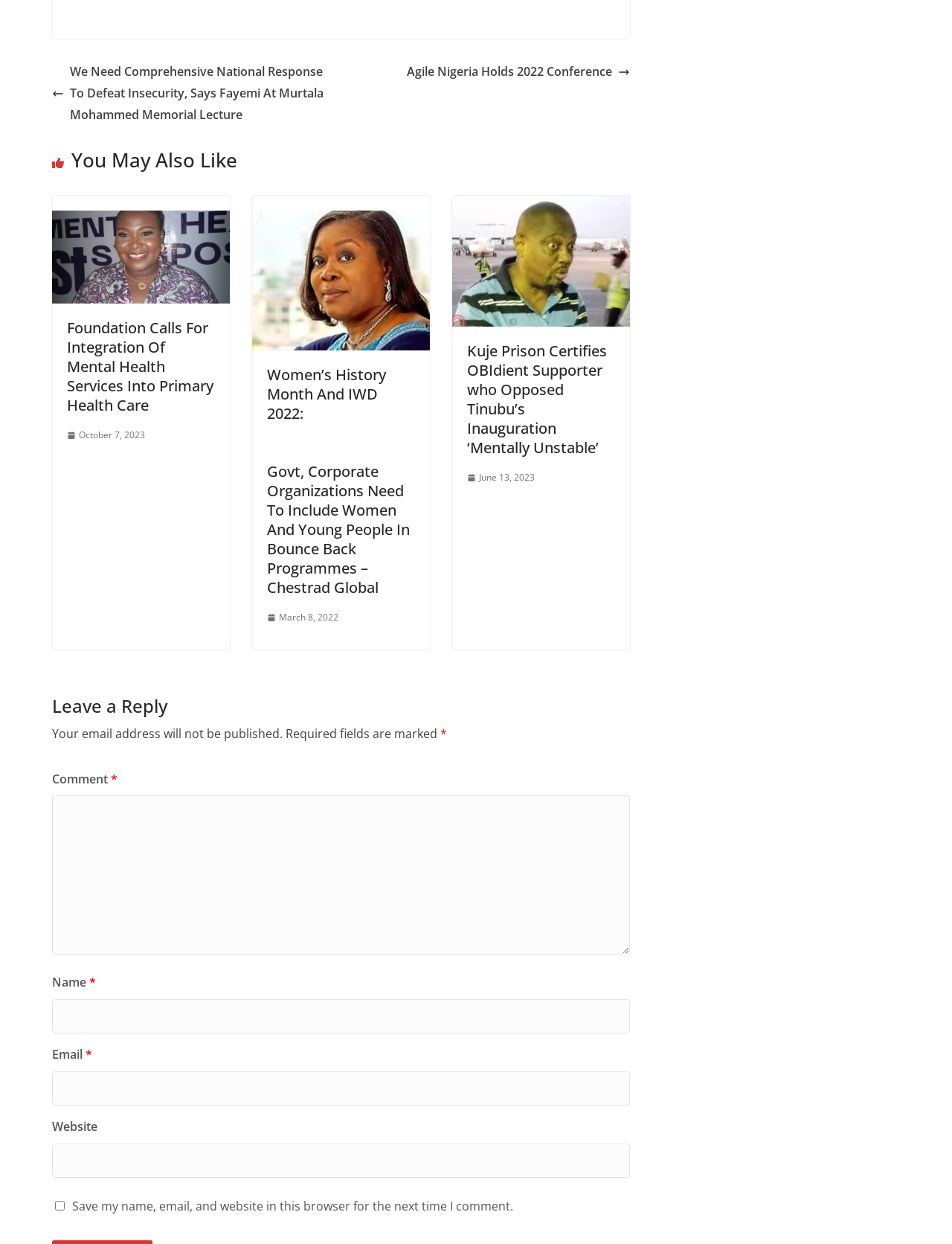Determine the bounding box coordinates for the element that should be clicked to follow this instruction: "Contact the support team". The coordinates should be given as four float numbers between 0 and 1, in the format [left, top, right, bottom].

None